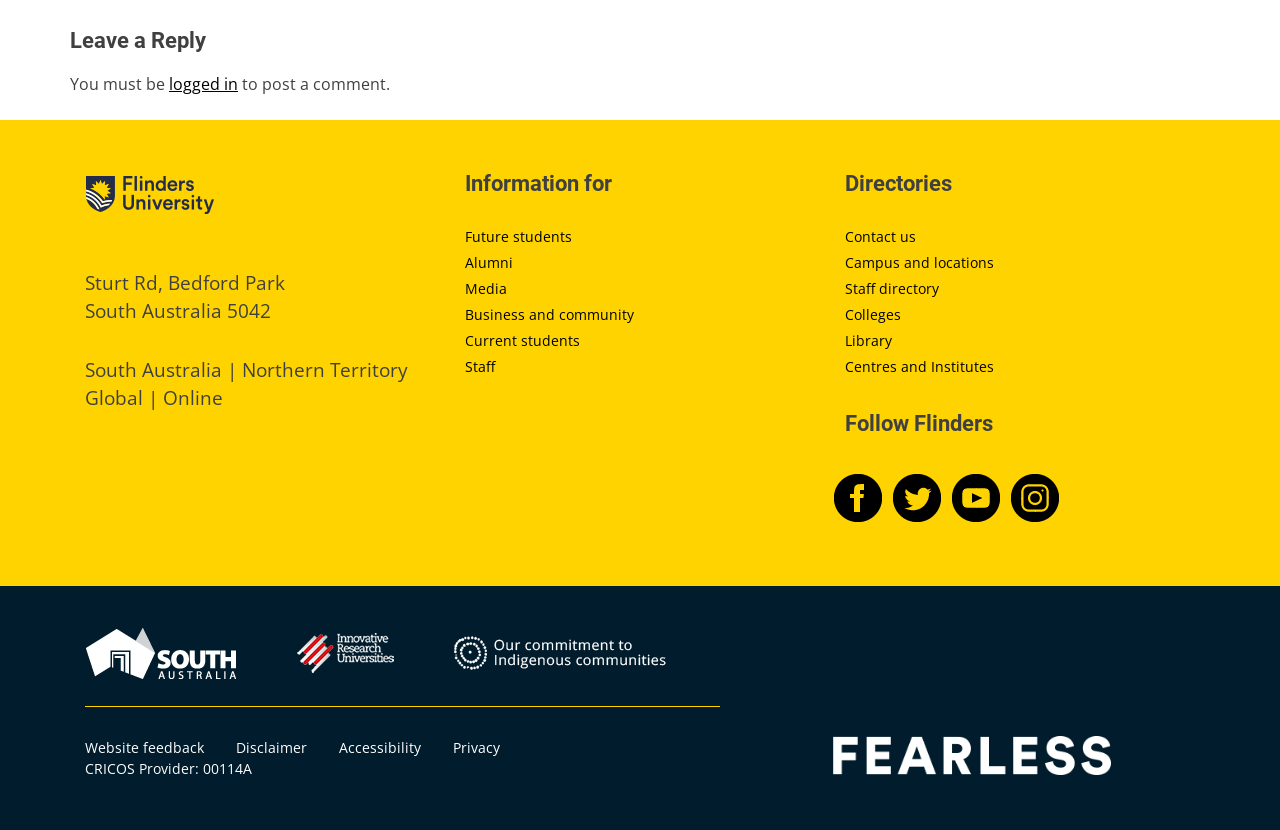Determine the bounding box coordinates for the area you should click to complete the following instruction: "Follow Flinders University on Facebook".

[0.652, 0.584, 0.693, 0.611]